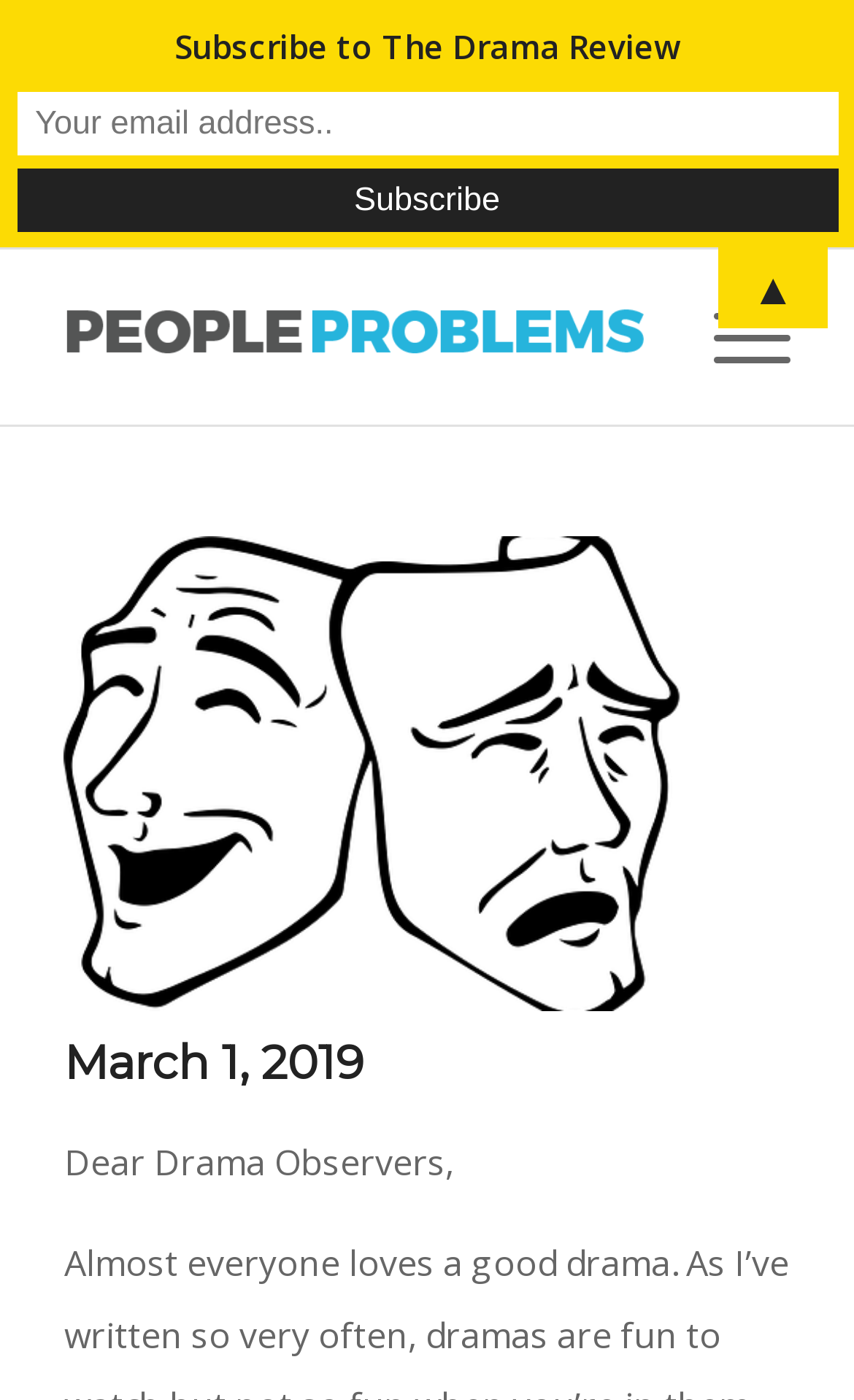Articulate a complete and detailed caption of the webpage elements.

The webpage appears to be a blog or article page, with a focus on drama and mental health. At the top left of the page, there is a logo or image with the text "Licensed Psychologist Nashville | Mental Health Speaker and Author" next to it. This element is also a link. To the right of this, there is a "Menu" link.

Below the logo and menu, there is a large image of drama masks, which takes up most of the width of the page. Above this image, there is a header with the date "March 1, 2019". 

The main content of the page starts with the text "Dear Drama Observers," which is followed by an article or blog post. The content of the post is not fully described, but it seems to discuss the idea that while people enjoy watching dramas, being in a drama oneself is not enjoyable.

On the top right of the page, there is a section with a heading "Subscribe to The Drama Review". Below this, there is a text box where users can enter their information to subscribe, and a "Subscribe" button next to it. There is also a small arrow symbol "▲" above the subscribe button.

Overall, the page has a simple and clean layout, with a focus on the article content and a clear call-to-action for subscription.